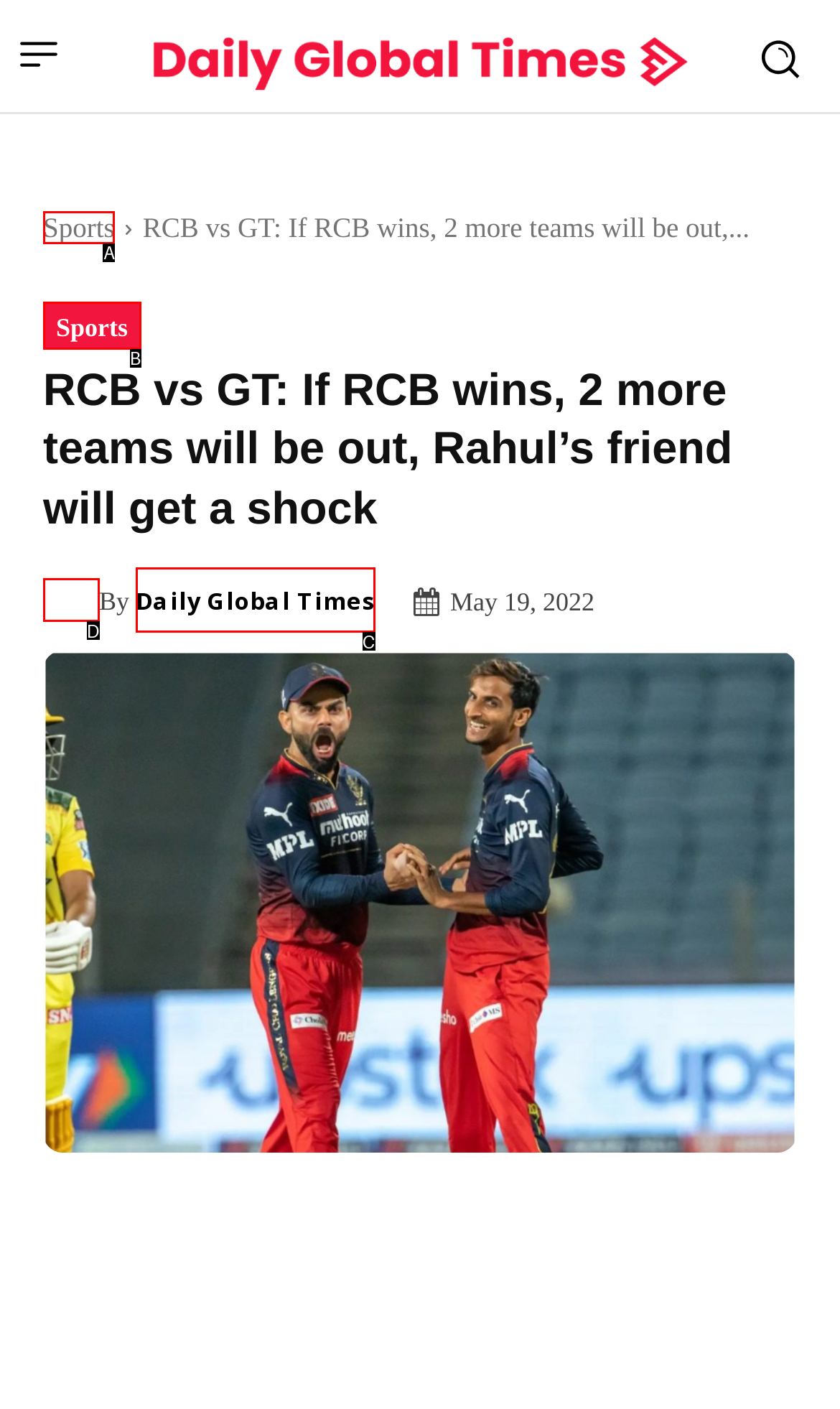Tell me which one HTML element best matches the description: Sports Answer with the option's letter from the given choices directly.

A